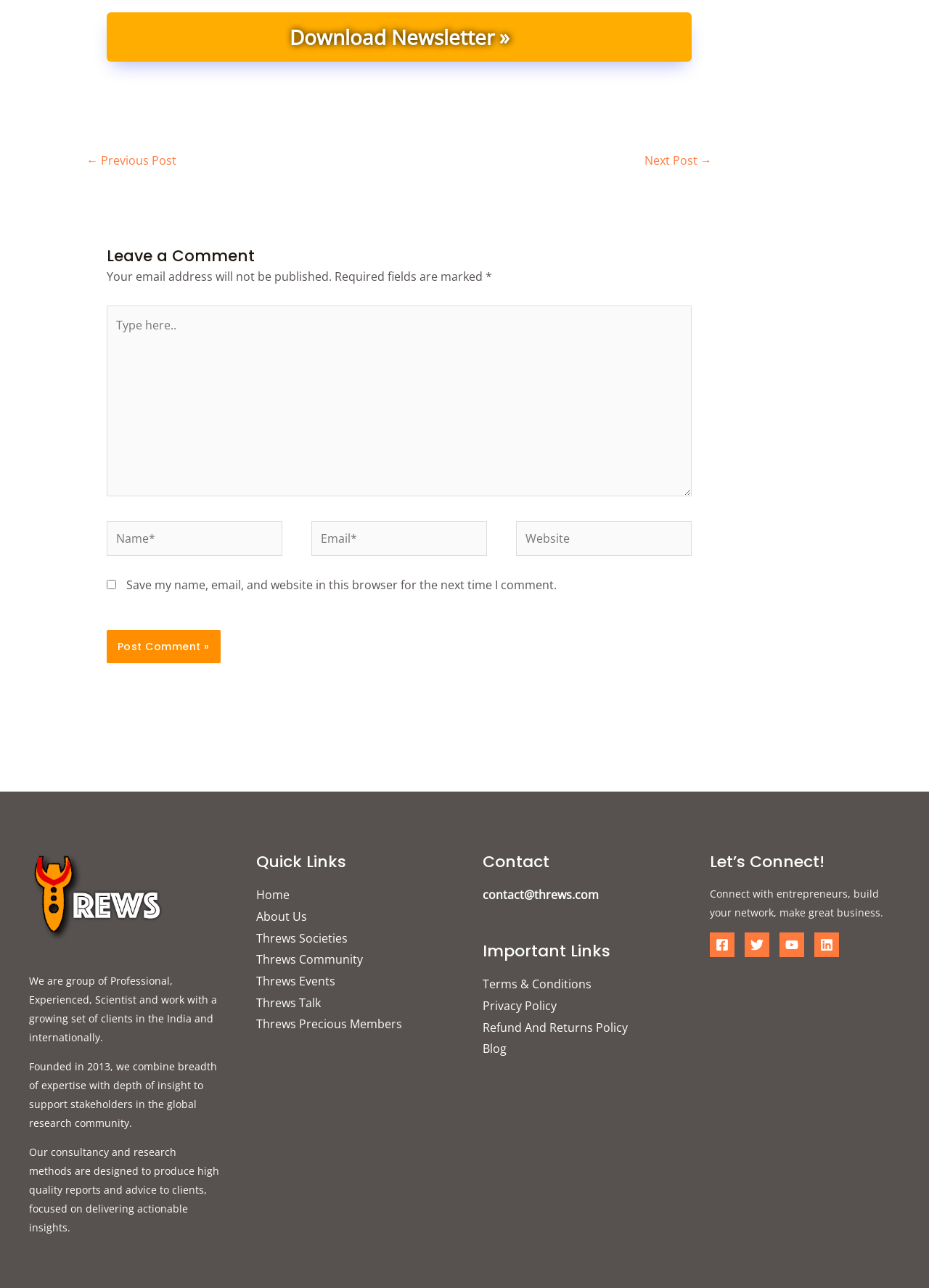Locate the coordinates of the bounding box for the clickable region that fulfills this instruction: "Post a comment".

[0.115, 0.489, 0.237, 0.515]